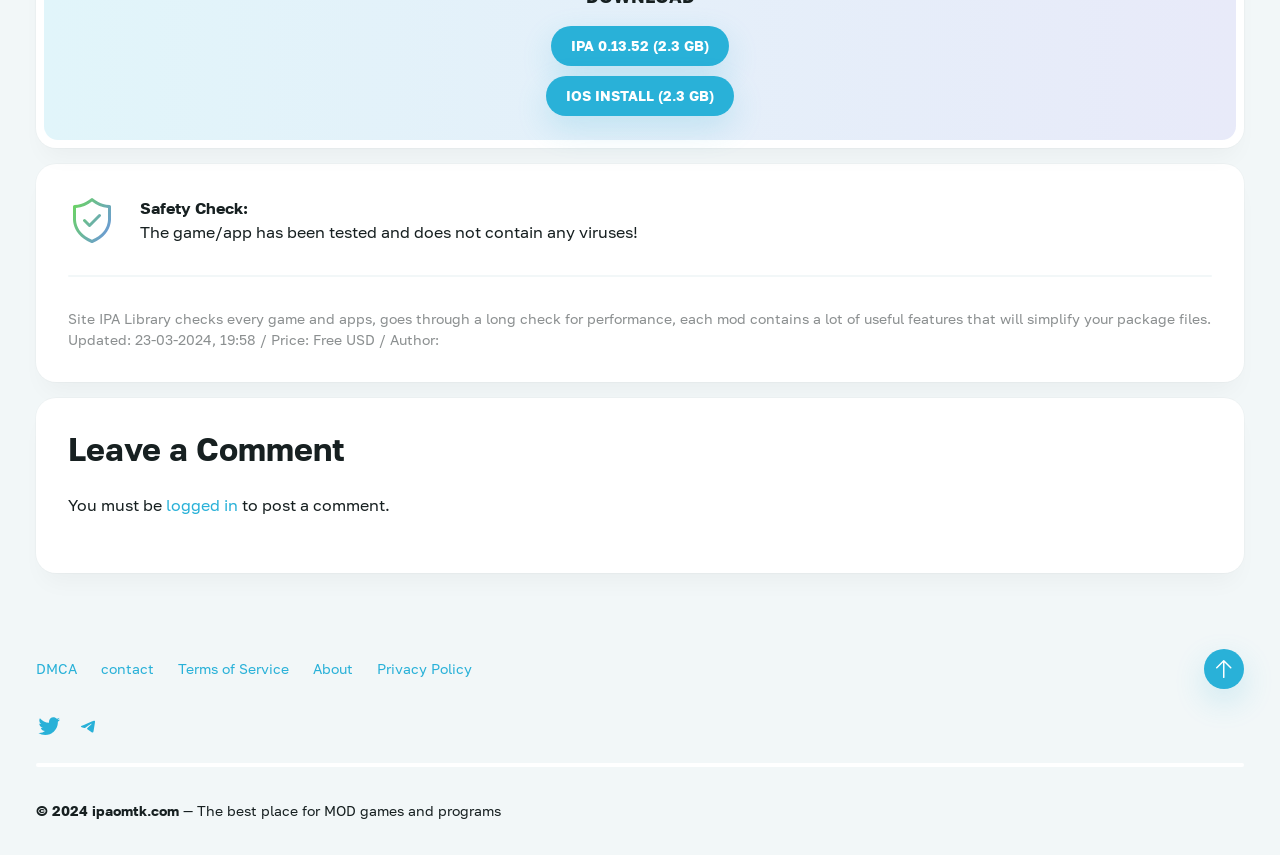Bounding box coordinates should be provided in the format (top-left x, top-left y, bottom-right x, bottom-right y) with all values between 0 and 1. Identify the bounding box for this UI element: DMCA

[0.019, 0.759, 0.07, 0.805]